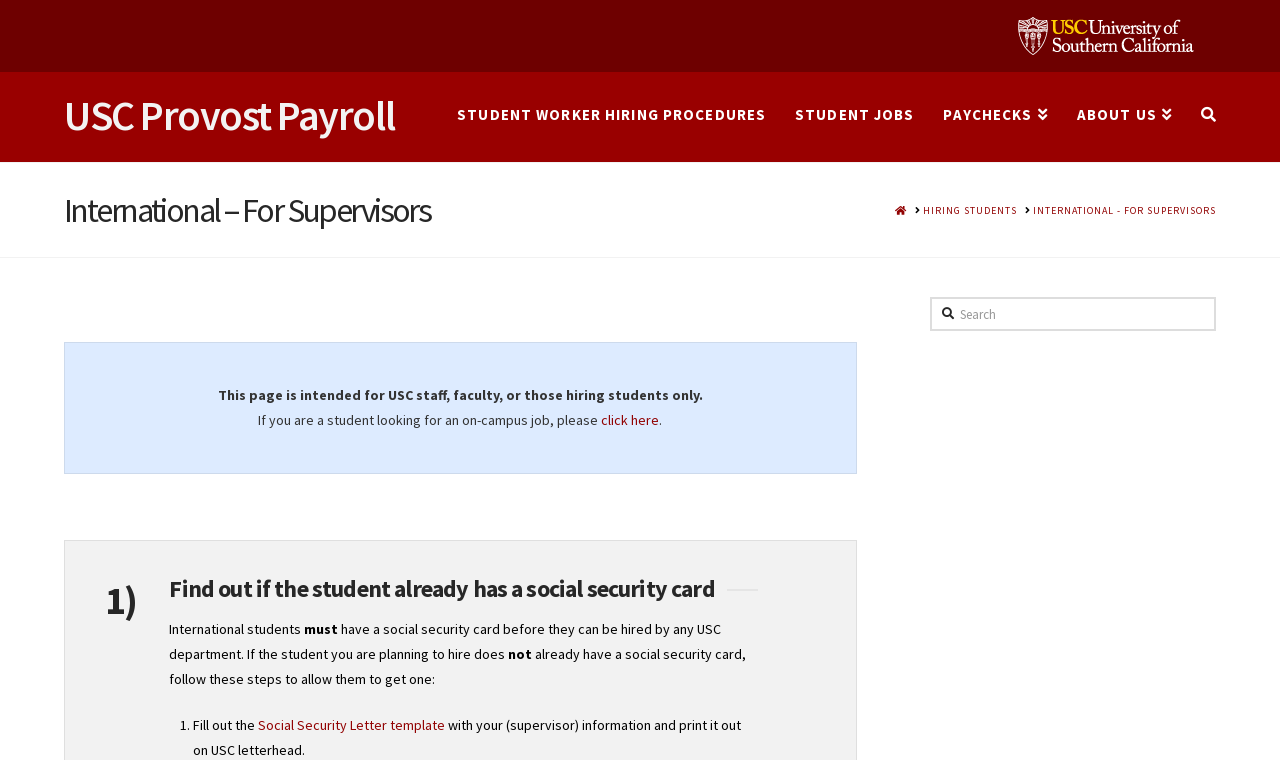Find the bounding box coordinates for the area that must be clicked to perform this action: "Search".

[0.727, 0.391, 0.95, 0.436]